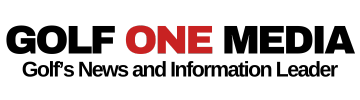What is the purpose of the logo?
Answer the question with a detailed explanation, including all necessary information.

The visual impact of the logo, along with its clear messaging, positions GOLF ONE MEDIA as a trusted authority in the sports media landscape, suggesting that the purpose of the logo is to establish the brand's authority and credibility in the golfing community.